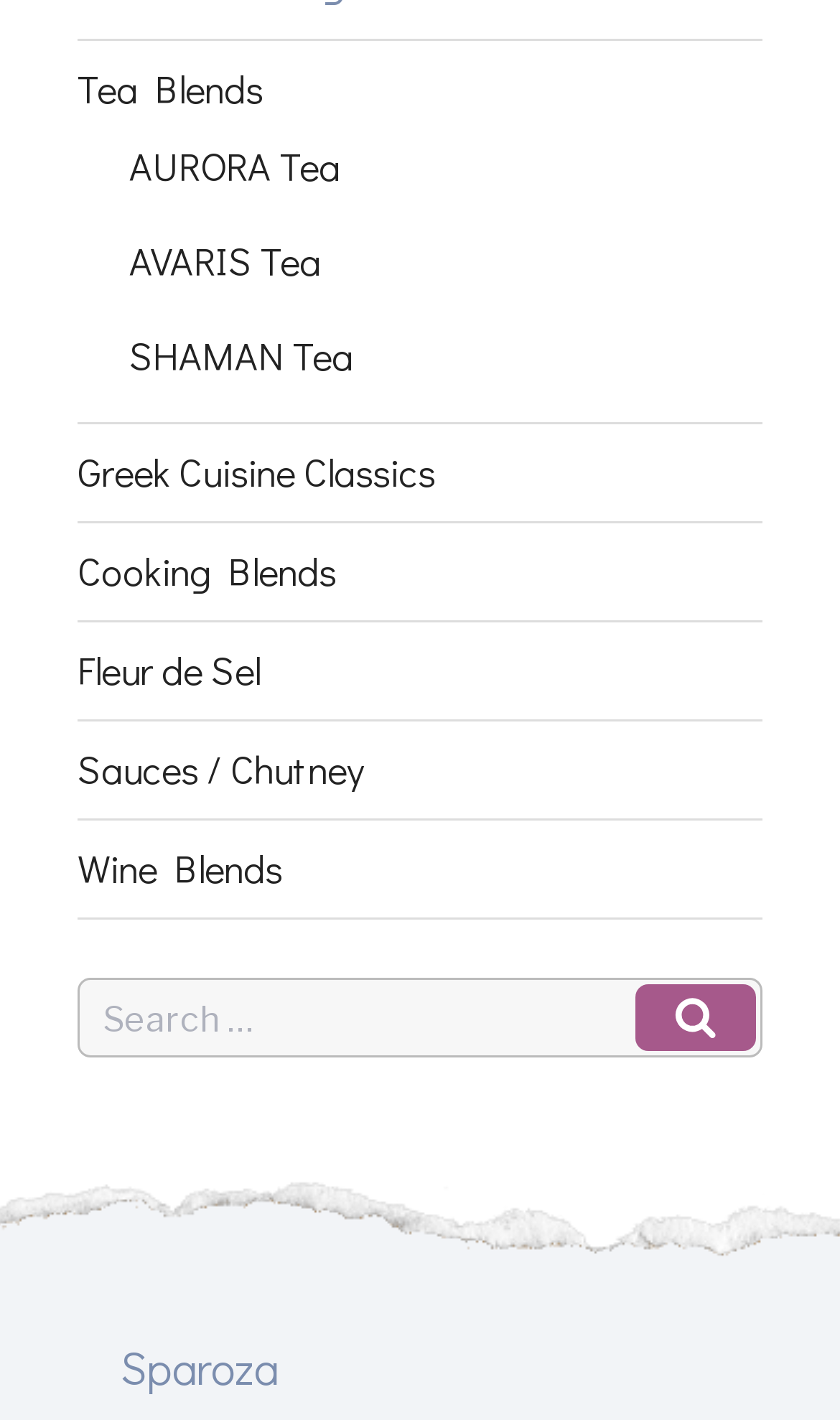Determine the bounding box coordinates of the element that should be clicked to execute the following command: "View Greek Cuisine Classics".

[0.092, 0.315, 0.518, 0.351]